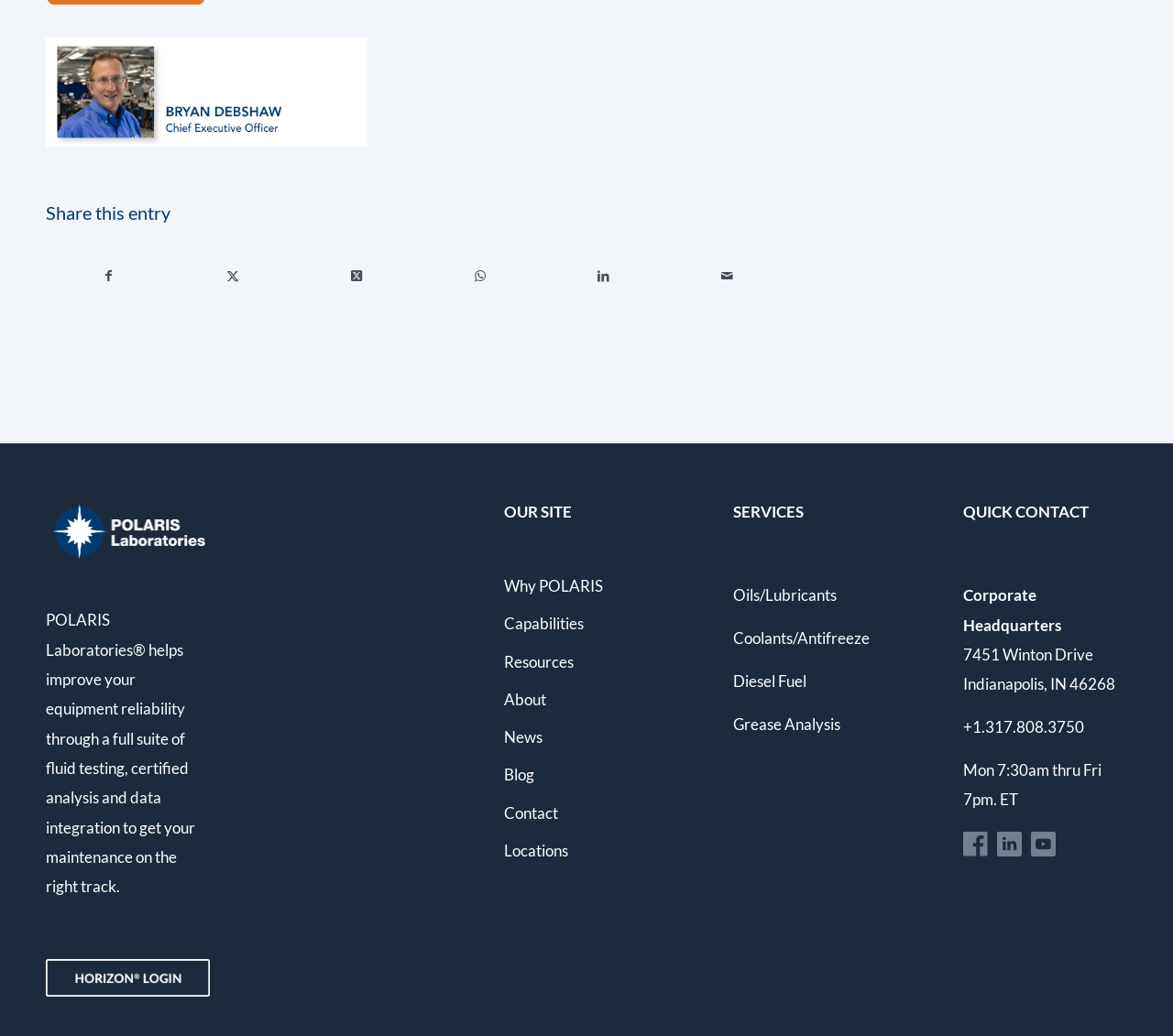Please find the bounding box coordinates of the element that needs to be clicked to perform the following instruction: "Share on Facebook". The bounding box coordinates should be four float numbers between 0 and 1, represented as [left, top, right, bottom].

[0.04, 0.238, 0.145, 0.293]